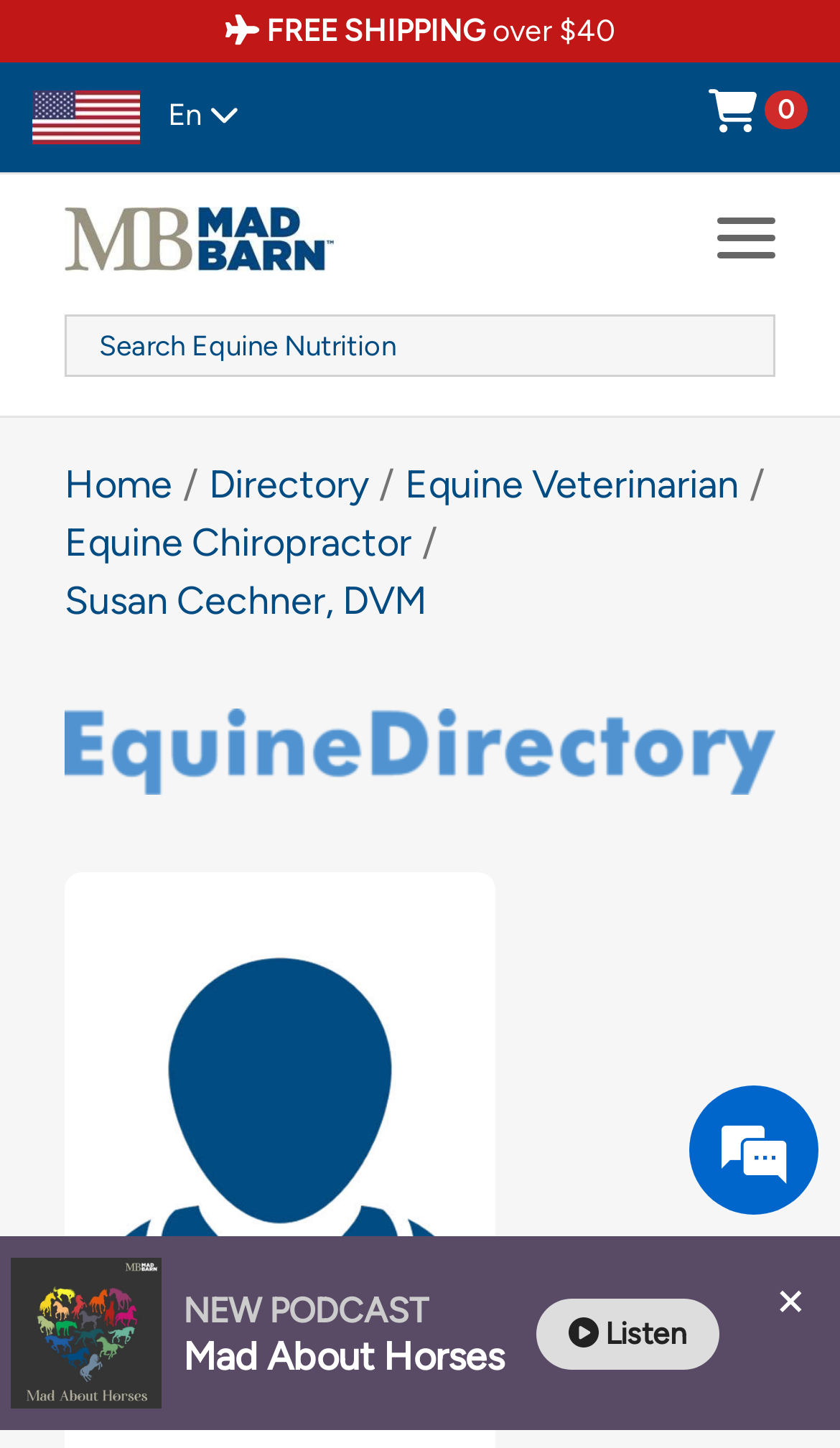Could you provide the bounding box coordinates for the portion of the screen to click to complete this instruction: "Subscribe to the newsletter"?

None